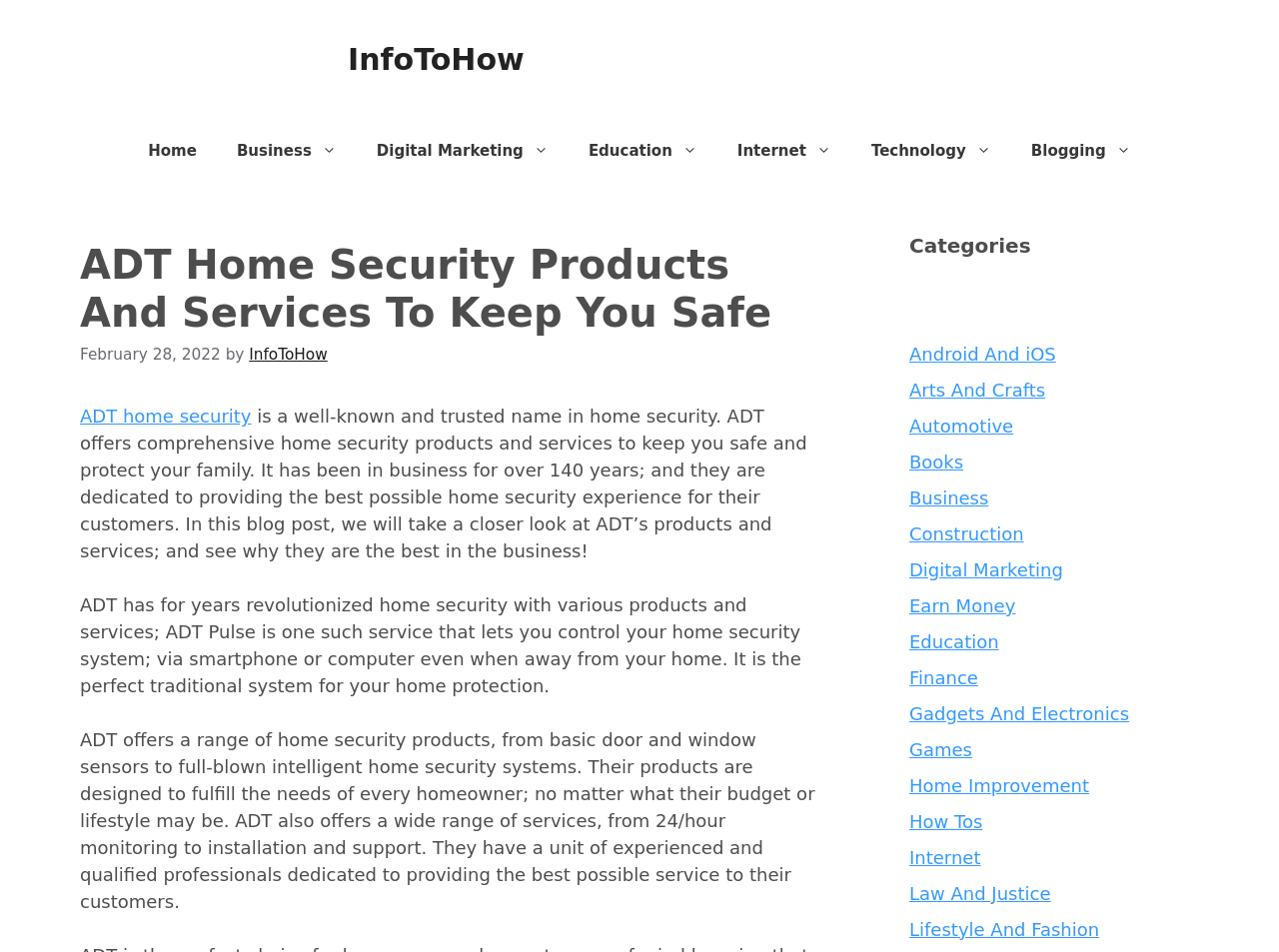Please find the bounding box for the following UI element description. Provide the coordinates in (top-left x, top-left y, bottom-right x, bottom-right y) format, with values between 0 and 1: Arts And Crafts

[0.711, 0.398, 0.817, 0.42]